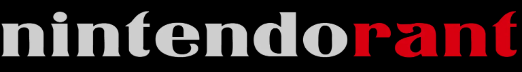Summarize the image with a detailed description that highlights all prominent details.

The image features the logo of "Nintendo Rant," a site dedicated to gaming news and discussions focused on Nintendo. The logo displays the word "nintendo" in gray, while "rant" is stylistically emphasized in bright red, conveying an energetic and engaging tone. This design choice suggests a platform that offers passionate commentary and insights into the Nintendo gaming community. The bold contrasting colors contribute to its visual impact, making it easily recognizable.